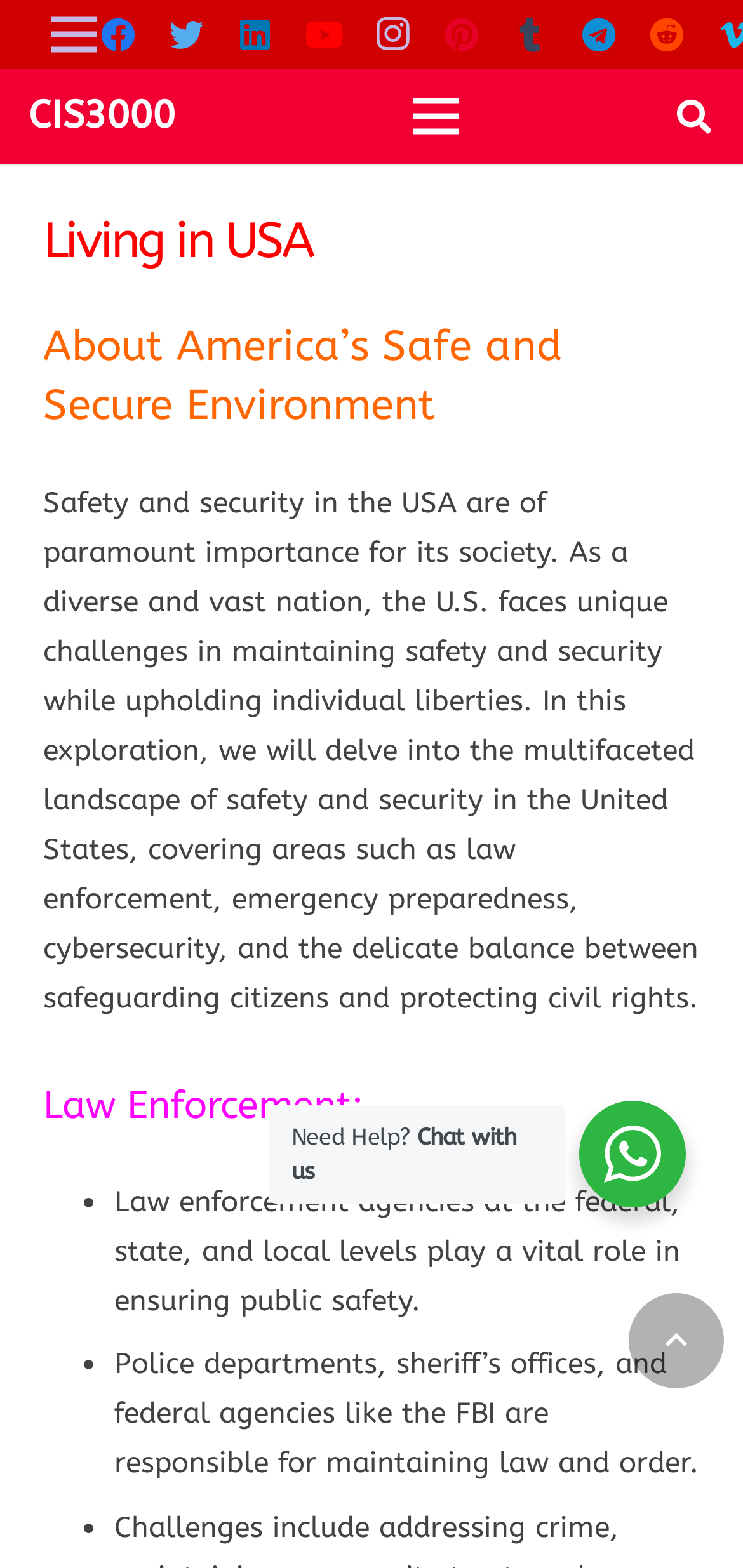Locate the bounding box coordinates of the clickable area needed to fulfill the instruction: "Go to CIS3000".

[0.038, 0.06, 0.236, 0.087]